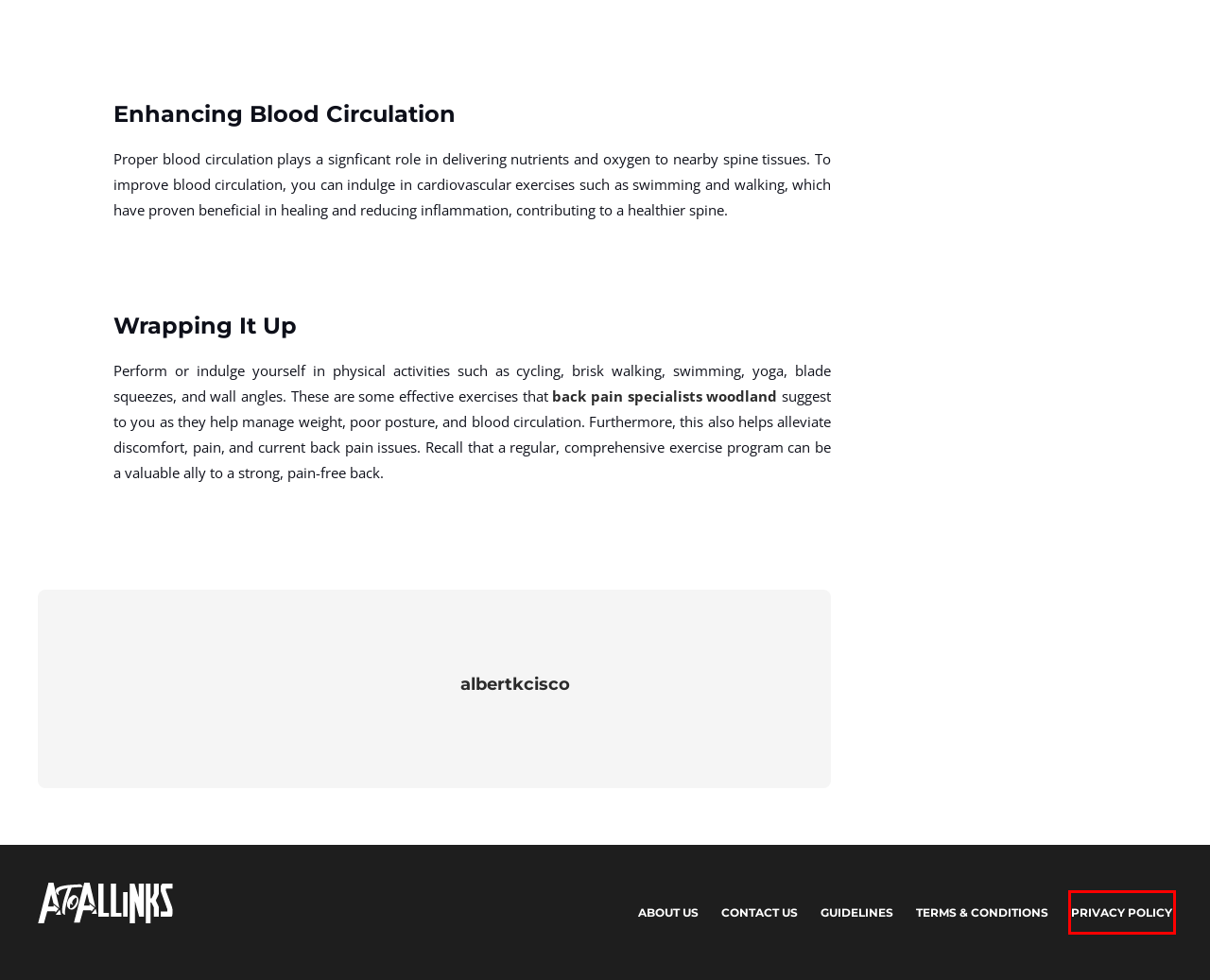You have a screenshot of a webpage where a red bounding box highlights a specific UI element. Identify the description that best matches the resulting webpage after the highlighted element is clicked. The choices are:
A. Woodland Park - Back Center New Jersey
B. Contact Us - AtoAllinks
C. AtoAllinks
D. Privacy Policy - AtoAllinks
E. All Niche Guest Post - AtoAllinks
F. About Us | Atoallinks.com
G. Guidelines - AtoAllinks
H. Terms & Conditions - AtoAllinks

D